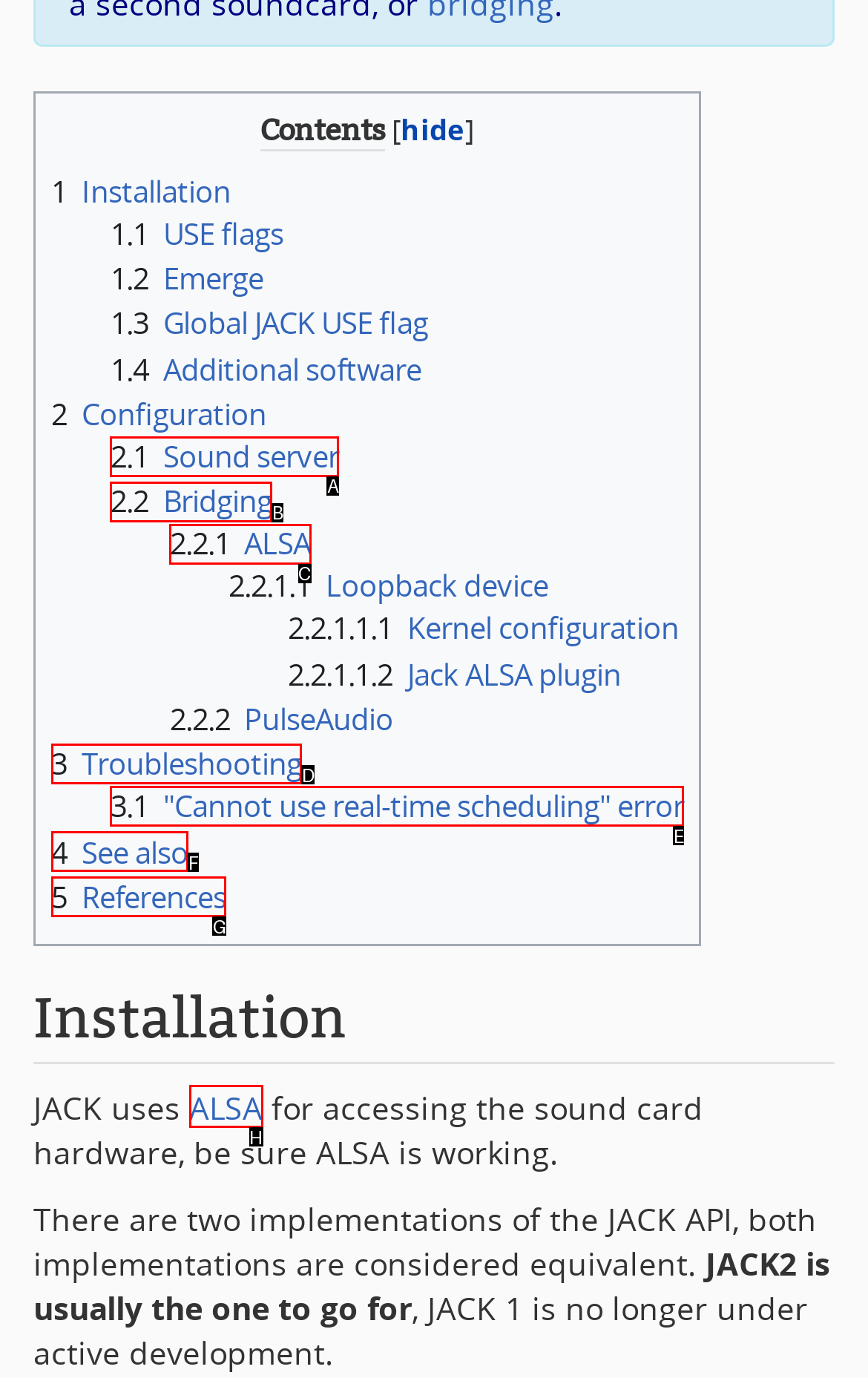Choose the HTML element that matches the description: 2.2 Bridging
Reply with the letter of the correct option from the given choices.

B